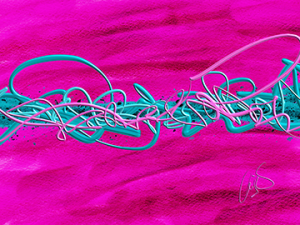Please give a one-word or short phrase response to the following question: 
Is the artwork part of a digital art show?

Yes